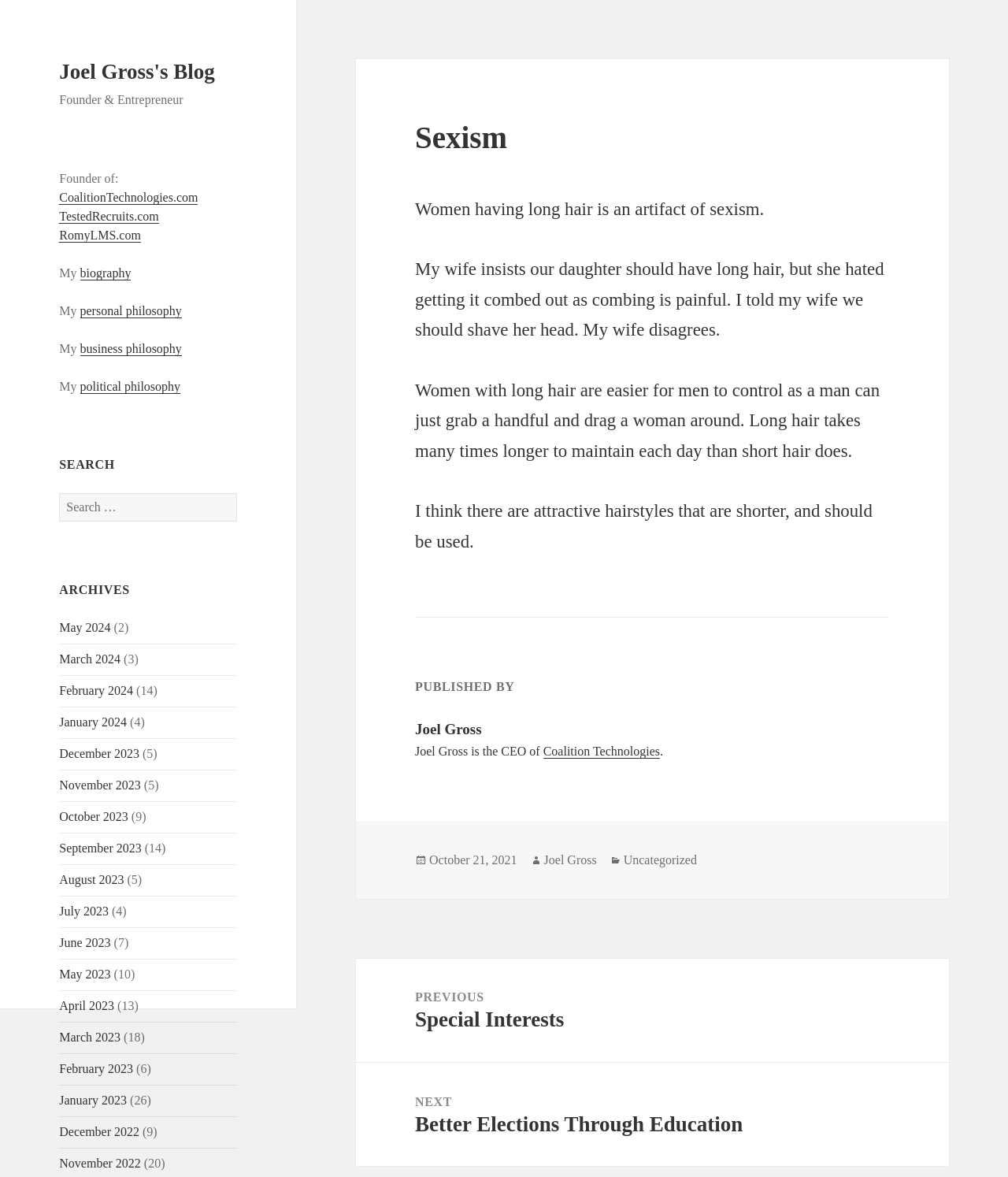Could you specify the bounding box coordinates for the clickable section to complete the following instruction: "Search for something"?

[0.059, 0.419, 0.235, 0.443]